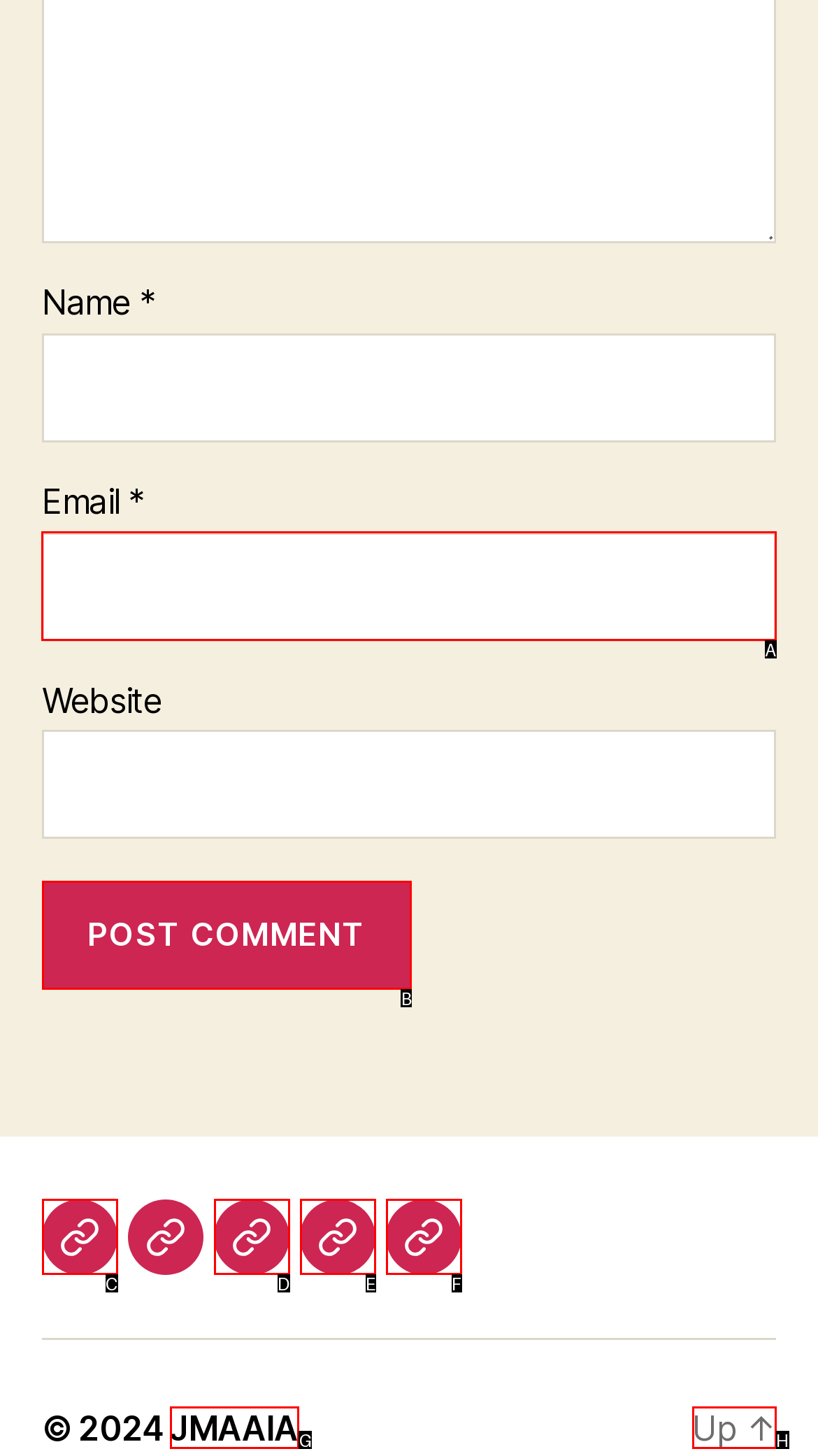Identify the correct UI element to click to follow this instruction: Input your email
Respond with the letter of the appropriate choice from the displayed options.

A